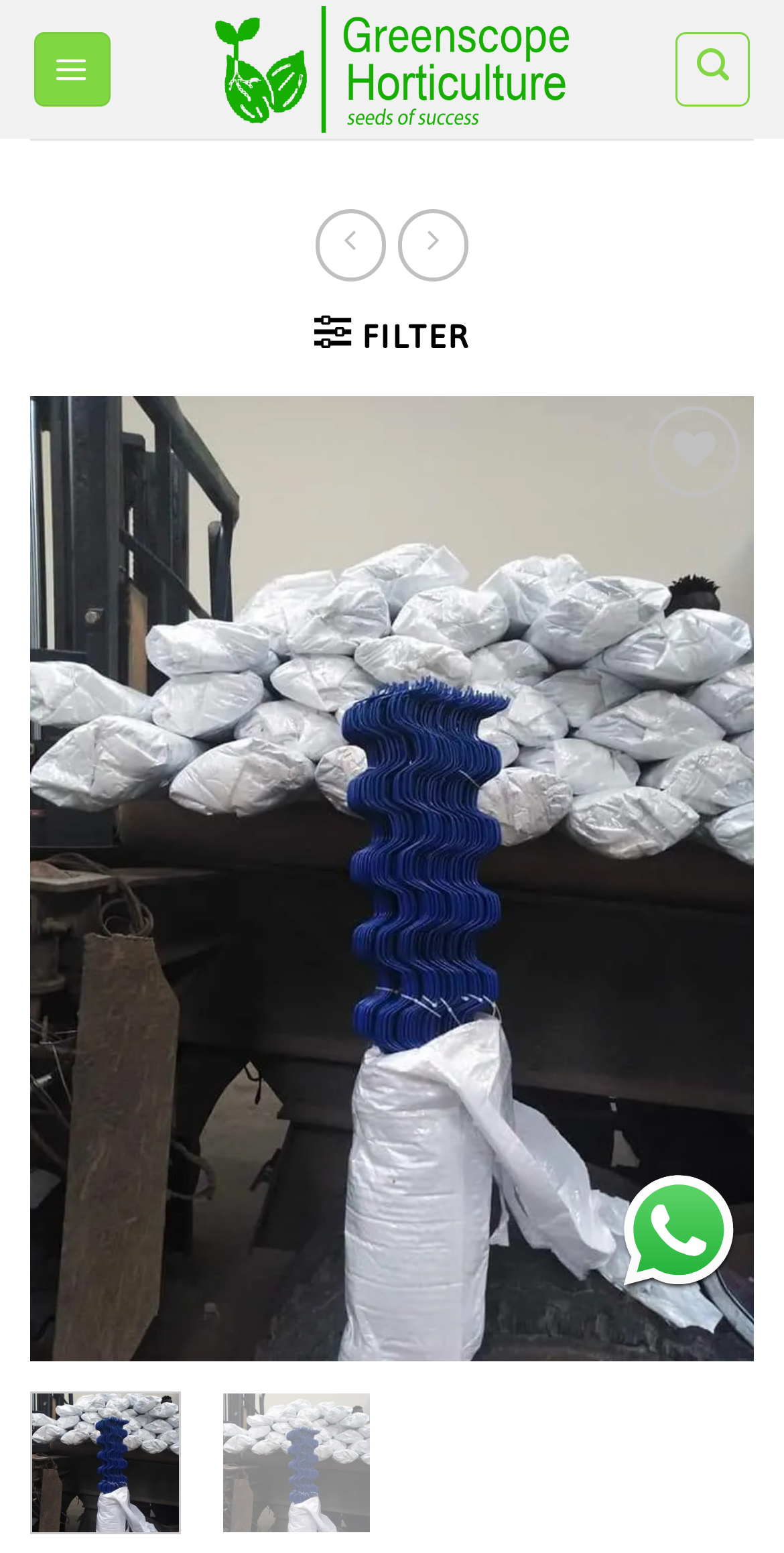Please identify the bounding box coordinates of the element I need to click to follow this instruction: "Go to top of the page".

[0.829, 0.793, 0.943, 0.851]